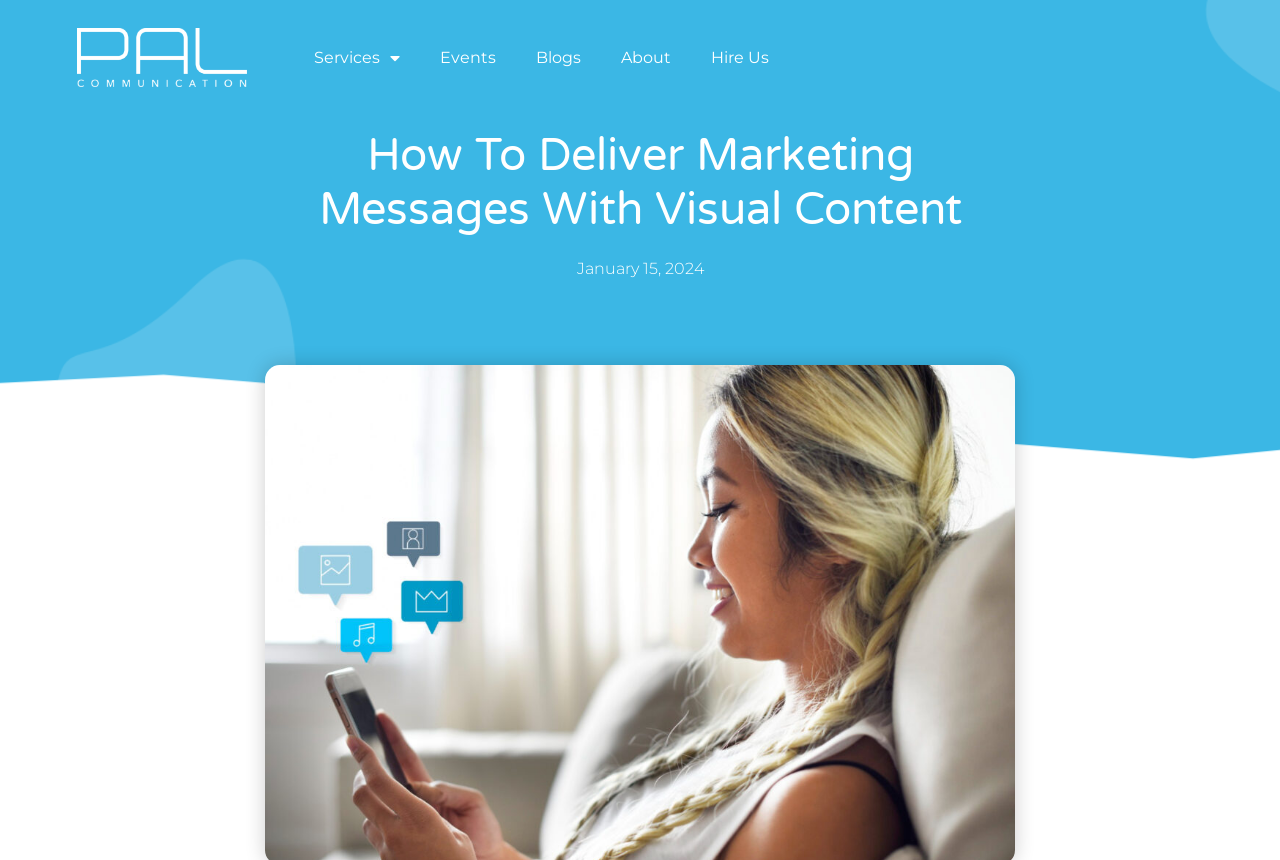What is the purpose of the 'Services' link?
Please ensure your answer to the question is detailed and covers all necessary aspects.

The 'Services' link has a popup menu, indicating that it is a dropdown menu that provides access to various services offered by the website. The presence of the 'hasPopup' property and the 'menu' property suggests that this link is used to access services.